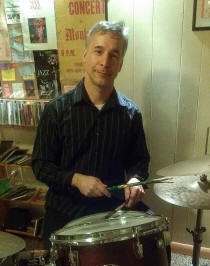What is Chris Mattoon's role in the image?
Please provide a comprehensive answer based on the contents of the image.

The image emphasizes Chris Mattoon's role as a drum instructor, showcasing his enthusiasm for music and teaching, as well as his dedication to performing.